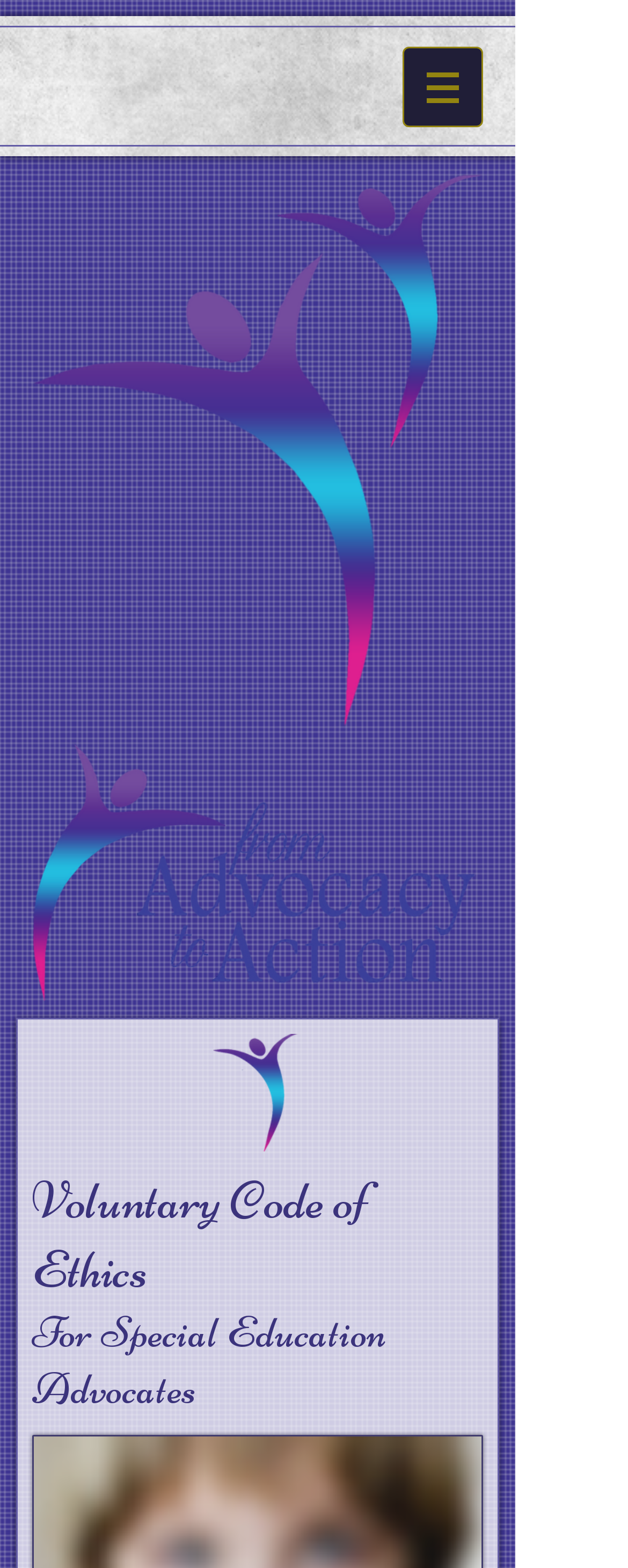Use a single word or phrase to answer this question: 
What is the purpose of the navigation button?

Site menu